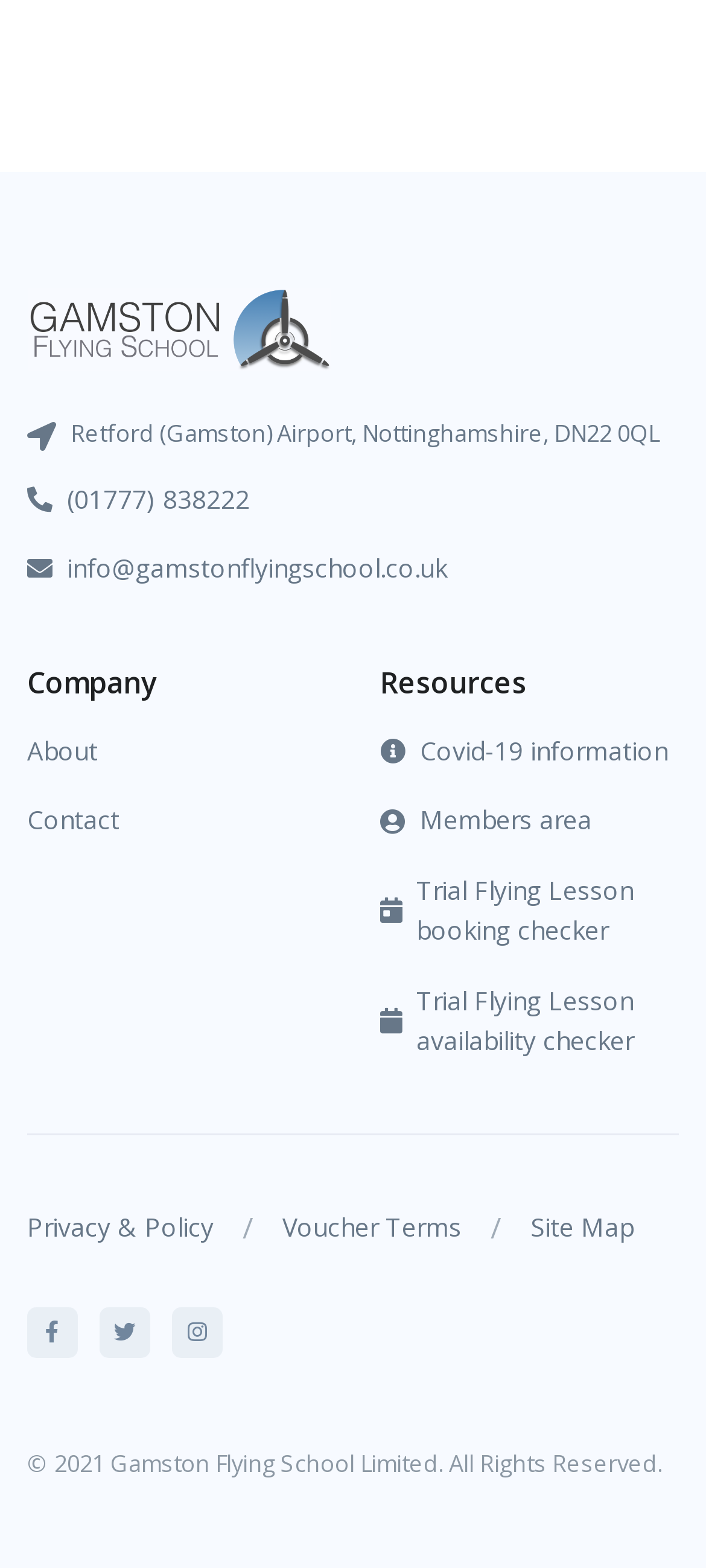Reply to the question with a brief word or phrase: What is the email address of Gamston Flying School?

info@gamstonflyingschool.co.uk